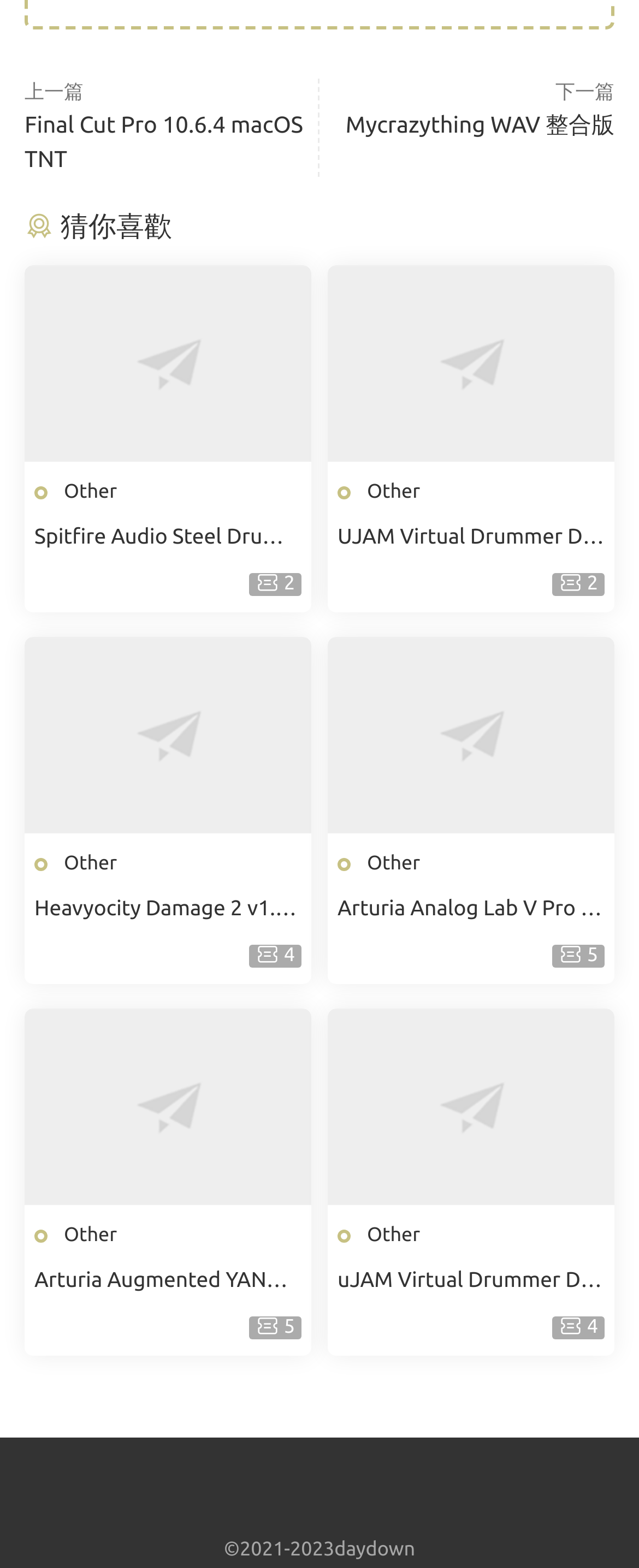Give a one-word or one-phrase response to the question:
How many products are listed on this page?

10